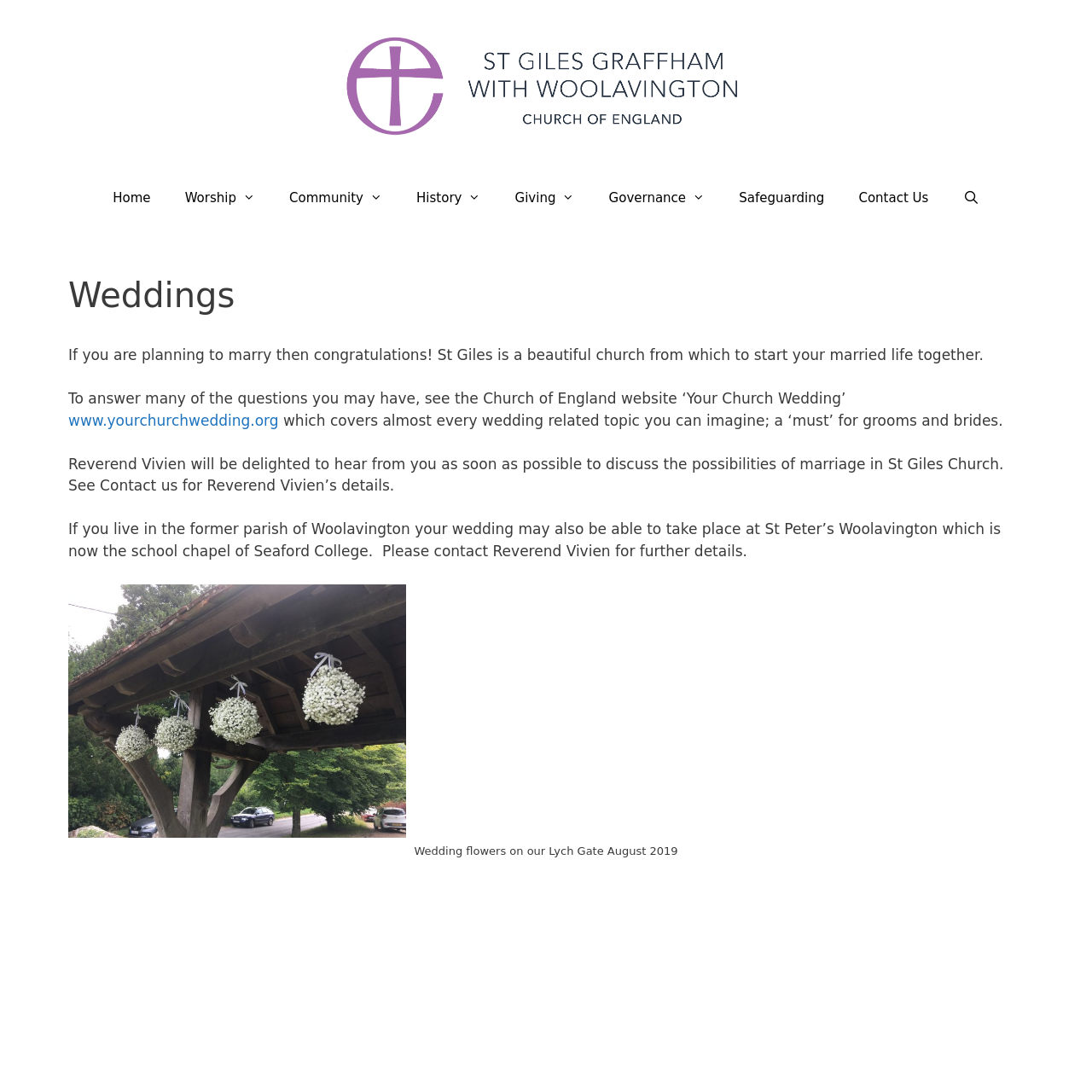Find the bounding box coordinates of the clickable region needed to perform the following instruction: "Visit the 'Your Church Wedding' website". The coordinates should be provided as four float numbers between 0 and 1, i.e., [left, top, right, bottom].

[0.062, 0.377, 0.255, 0.393]